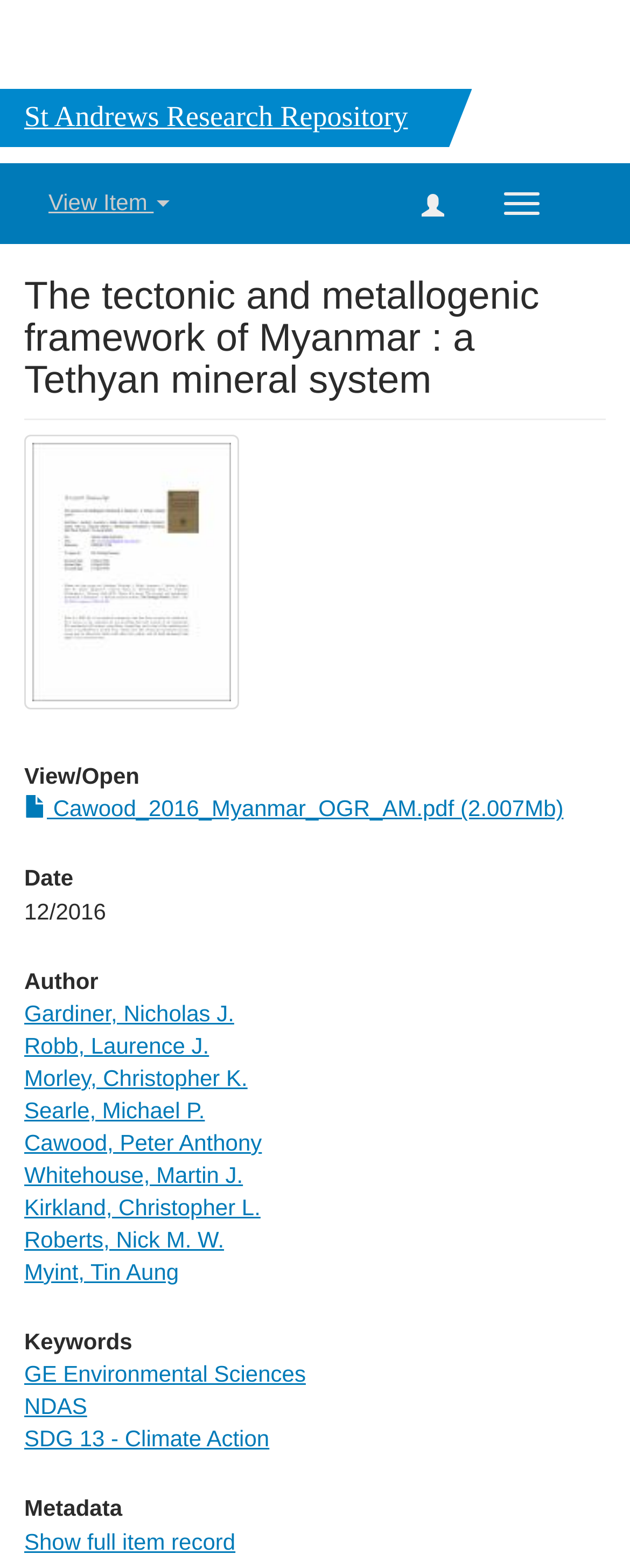What is the date of the research?
Use the image to answer the question with a single word or phrase.

12/2016